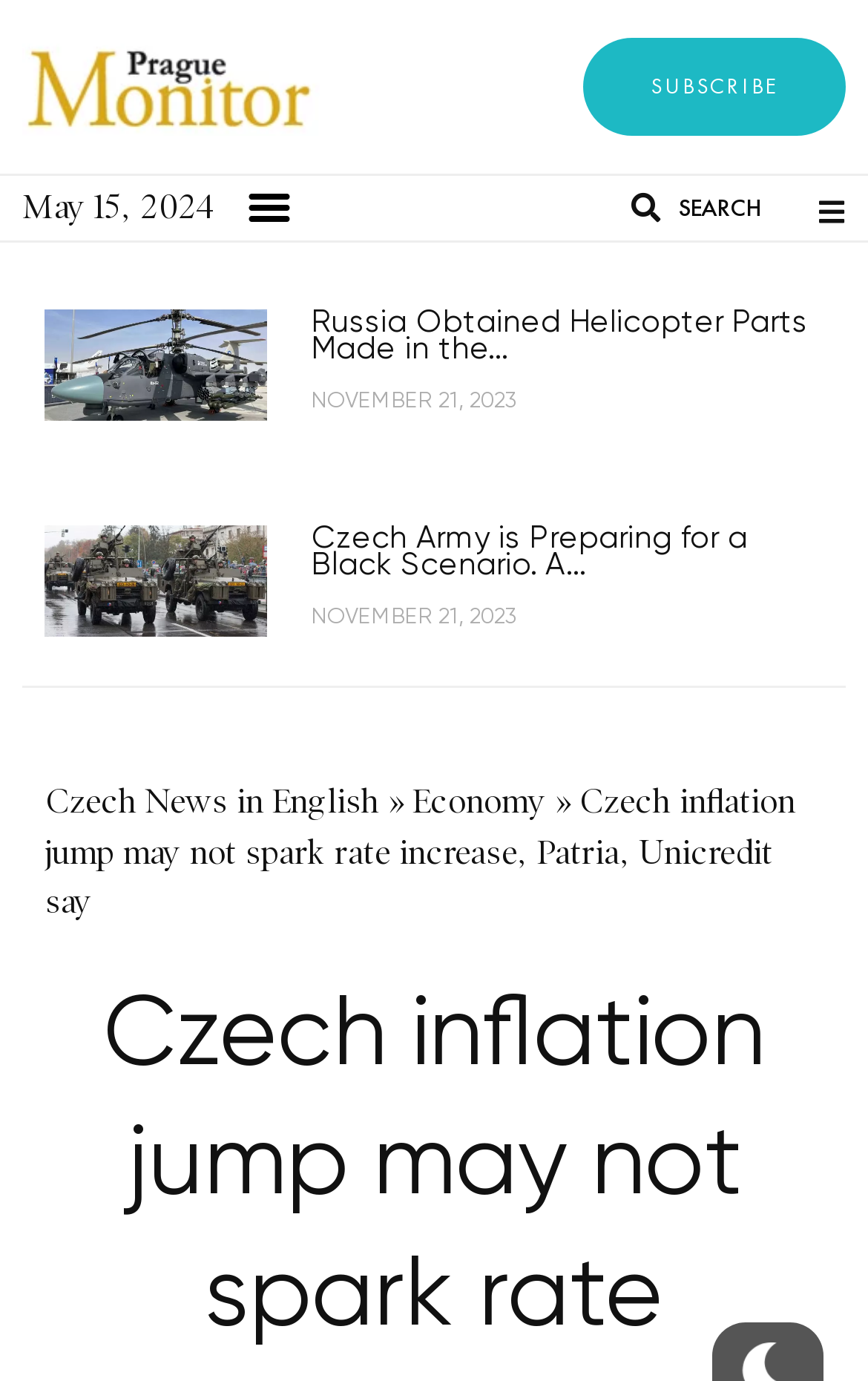What is the category of the third article?
Based on the image, answer the question with a single word or brief phrase.

Economy